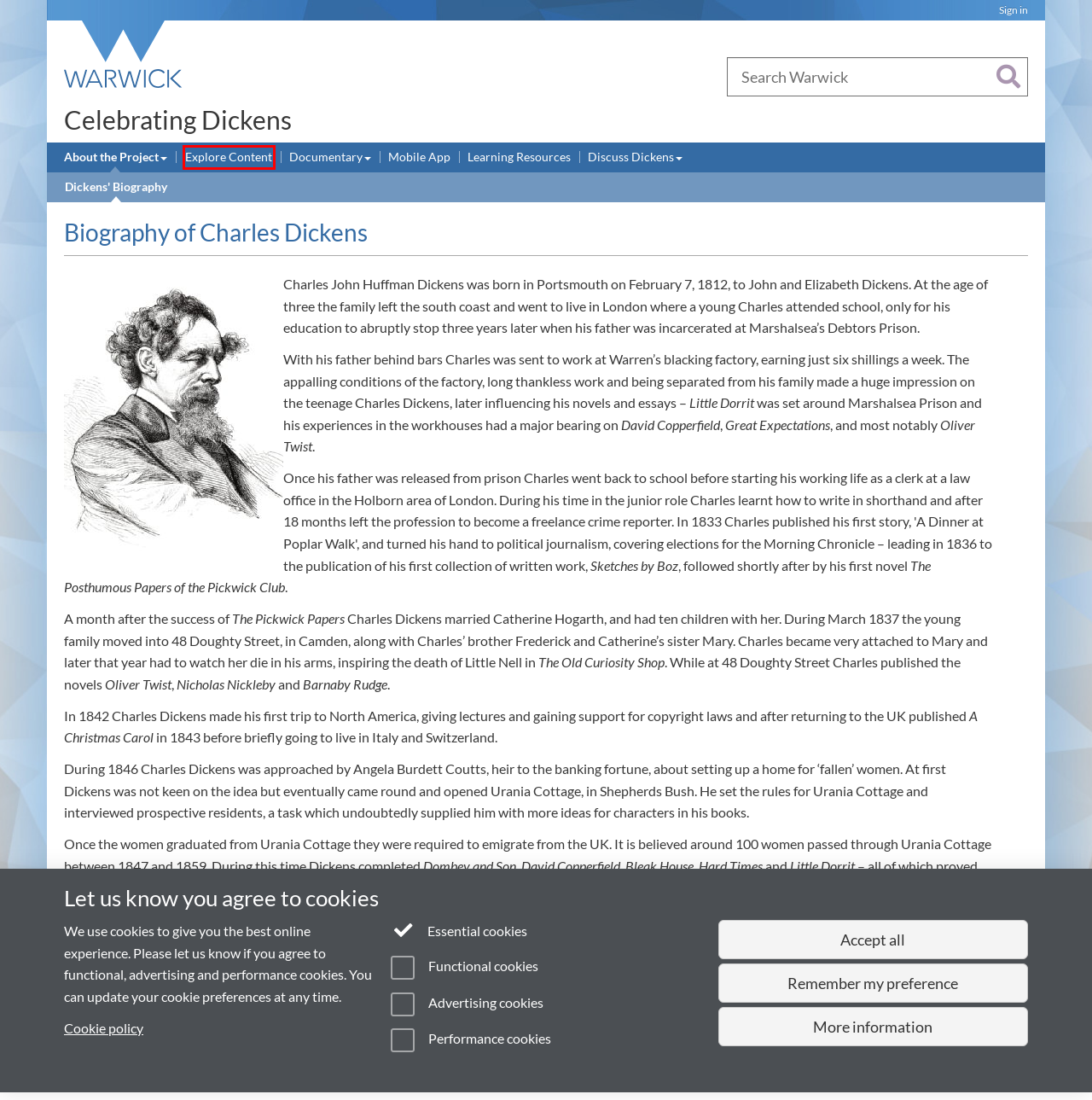You have a screenshot of a webpage with an element surrounded by a red bounding box. Choose the webpage description that best describes the new page after clicking the element inside the red bounding box. Here are the candidates:
A. Learning Resources
B. Explore our Content
C. Celebrating Dickens App
D. About the Project
E. Discuss Dickens
F. Research at the University of Warwick
G. Engagement
H. Celebrating Dickens

B